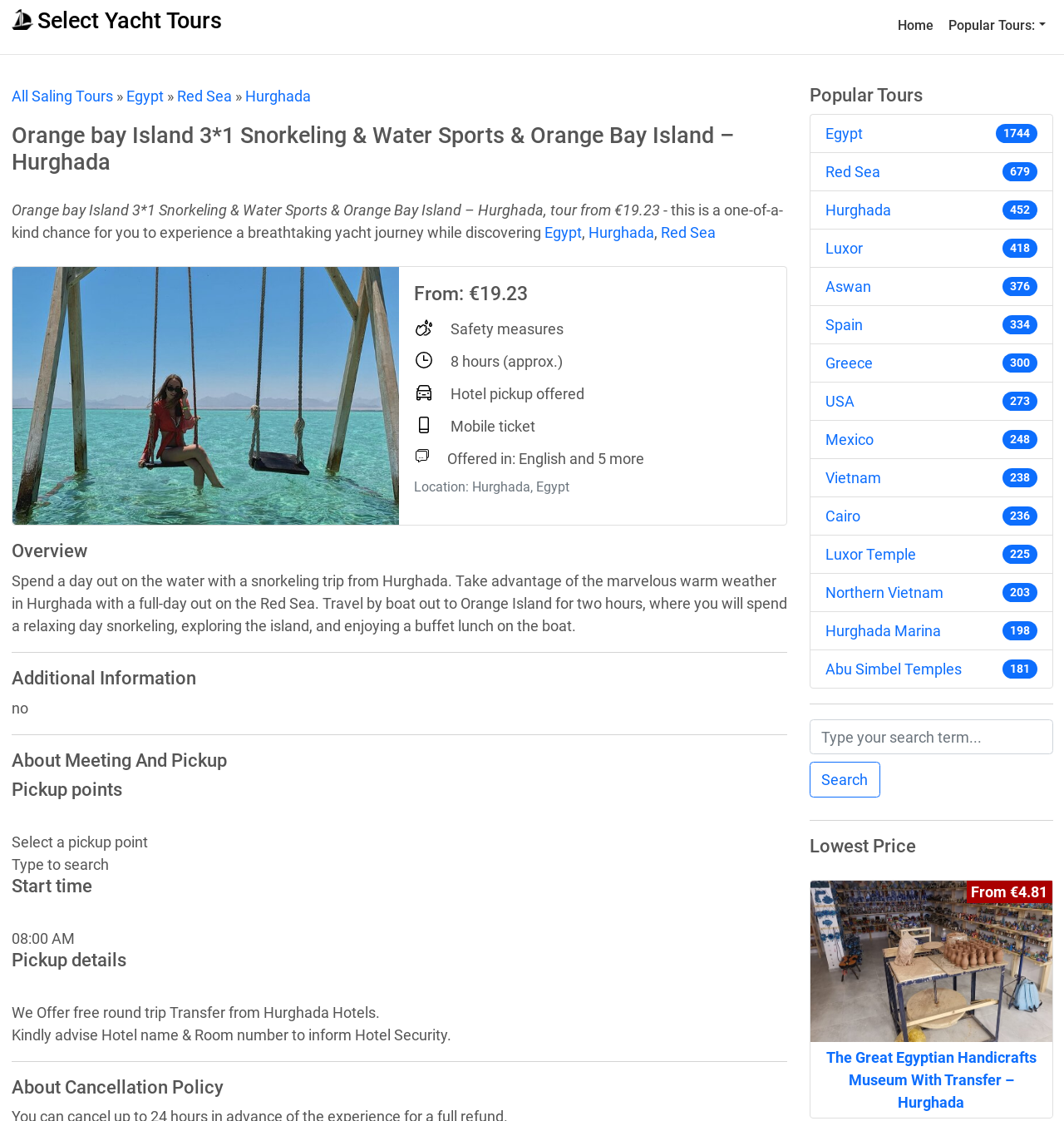Provide an in-depth description of the elements and layout of the webpage.

This webpage is about a yacht tour to Orange Bay Island, specifically a 3*1 snorkeling and water sports tour from Hurghada, Egypt, priced at €19.23. 

At the top of the page, there is a large image taking up most of the width, with a smaller image of a yacht and a link to "Select Yacht Tours" on the top left. On the top right, there are links to "Home" and "Popular Tours" with a dropdown menu.

Below the image, there is a heading with the tour title, followed by a brief description of the tour. The description is divided into two paragraphs, with the first paragraph describing the tour as a unique opportunity to experience a breathtaking yacht journey while discovering Orange Bay Island. The second paragraph provides more details about the tour, including the location, duration, and what to expect.

On the left side of the page, there are several links to related tours, including "All Sailing Tours", "Egypt", "Red Sea", and "Hurghada". These links are followed by a heading "Overview" and a detailed description of the tour, including what to expect, the itinerary, and the benefits of the tour.

Further down the page, there are several sections, including "Additional Information", "About Meeting And Pickup", and "About Cancellation Policy", which provide more details about the tour logistics and policies.

On the right side of the page, there is a section titled "Popular Tours" with links to various tour destinations, including Egypt, Red Sea, Hurghada, Luxor, Aswan, and others, along with the number of tours available for each destination.

Throughout the page, there are several images, including an image of an autogyro flight, and icons representing safety measures, hotel pickup, mobile ticket, and language options.